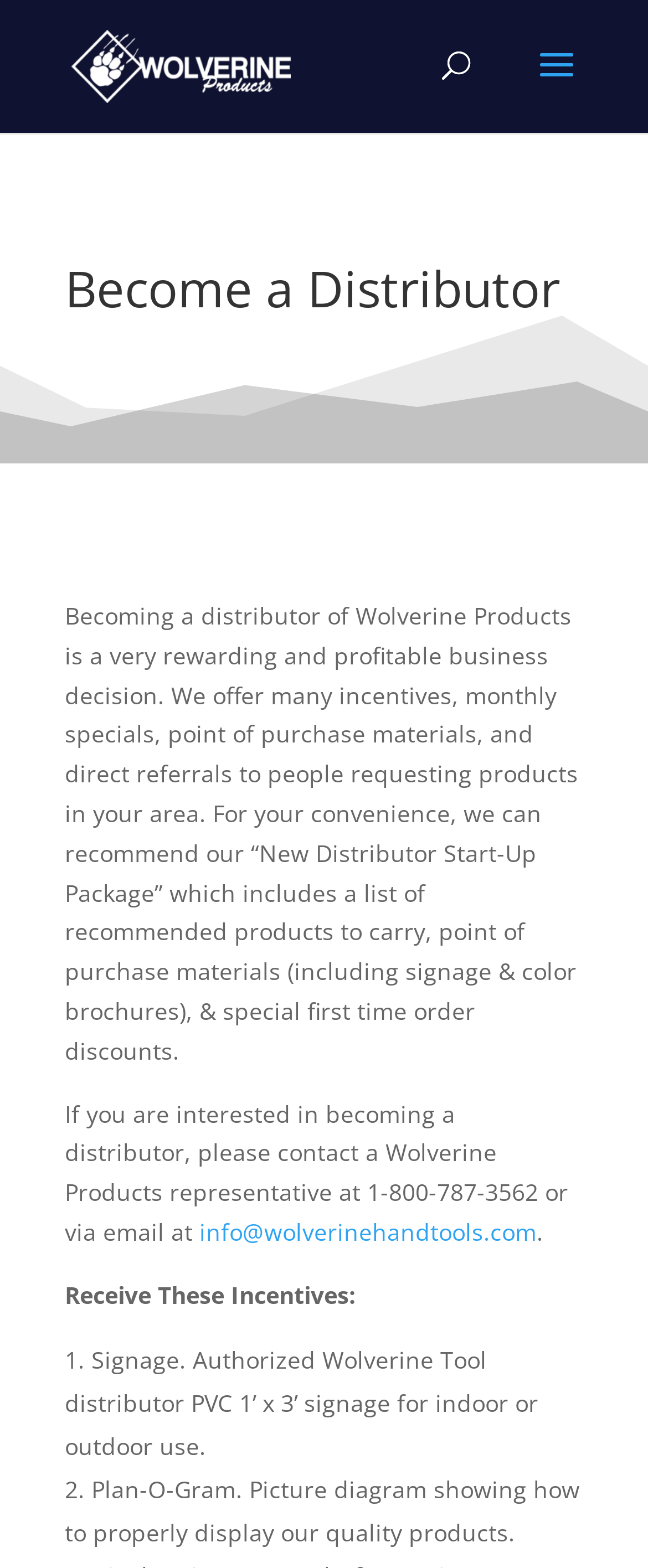Provide the bounding box coordinates of the HTML element described by the text: "alt="Wolverine Hand Tools"". The coordinates should be in the format [left, top, right, bottom] with values between 0 and 1.

[0.11, 0.03, 0.449, 0.051]